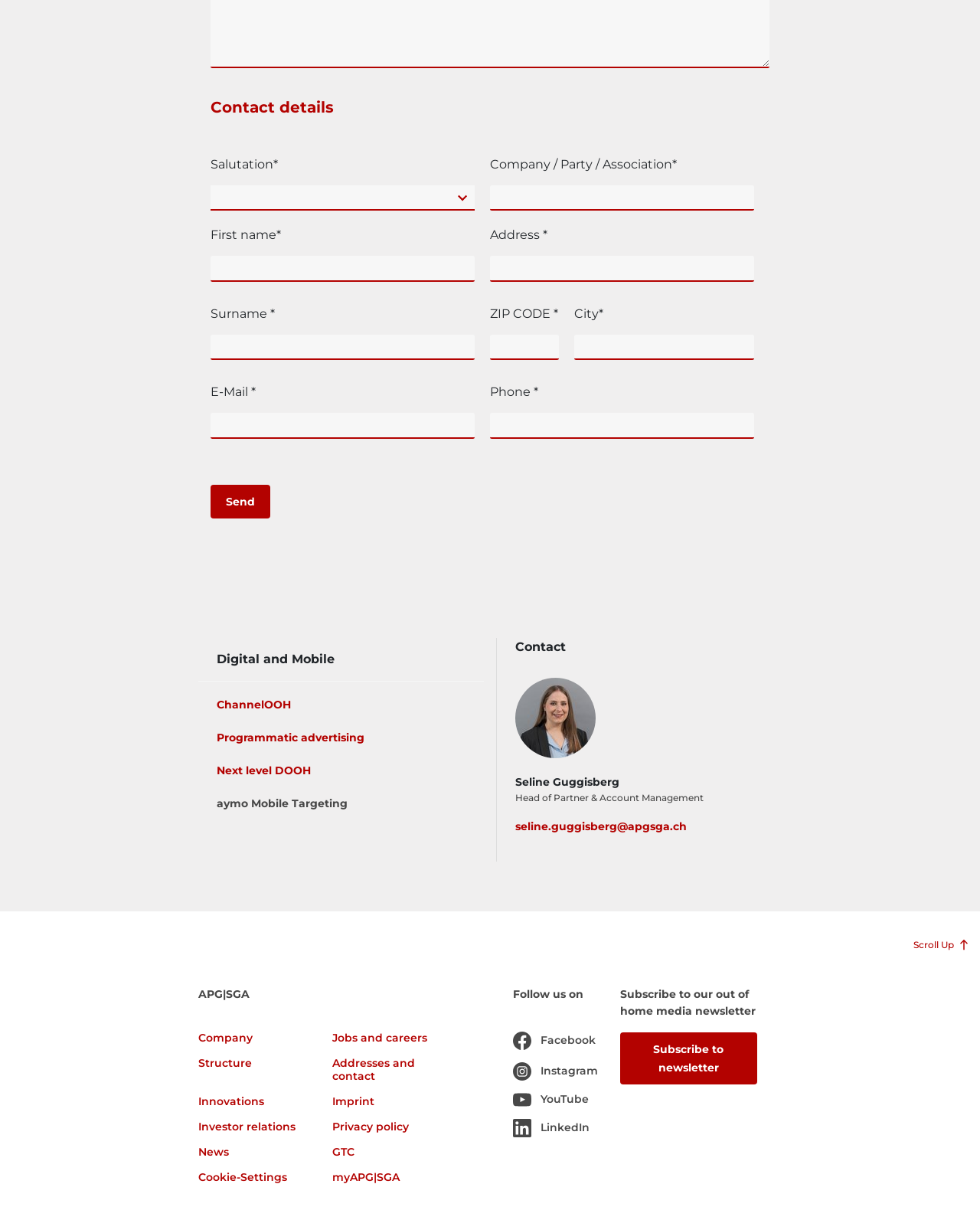What is the purpose of the links at the bottom of the webpage?
Carefully analyze the image and provide a thorough answer to the question.

At the bottom of the webpage, I can see a list of links such as 'Company', 'Jobs and careers', 'Structure', and 'Imprint'. These links suggest that they provide additional information about the company, its structure, and other related topics.